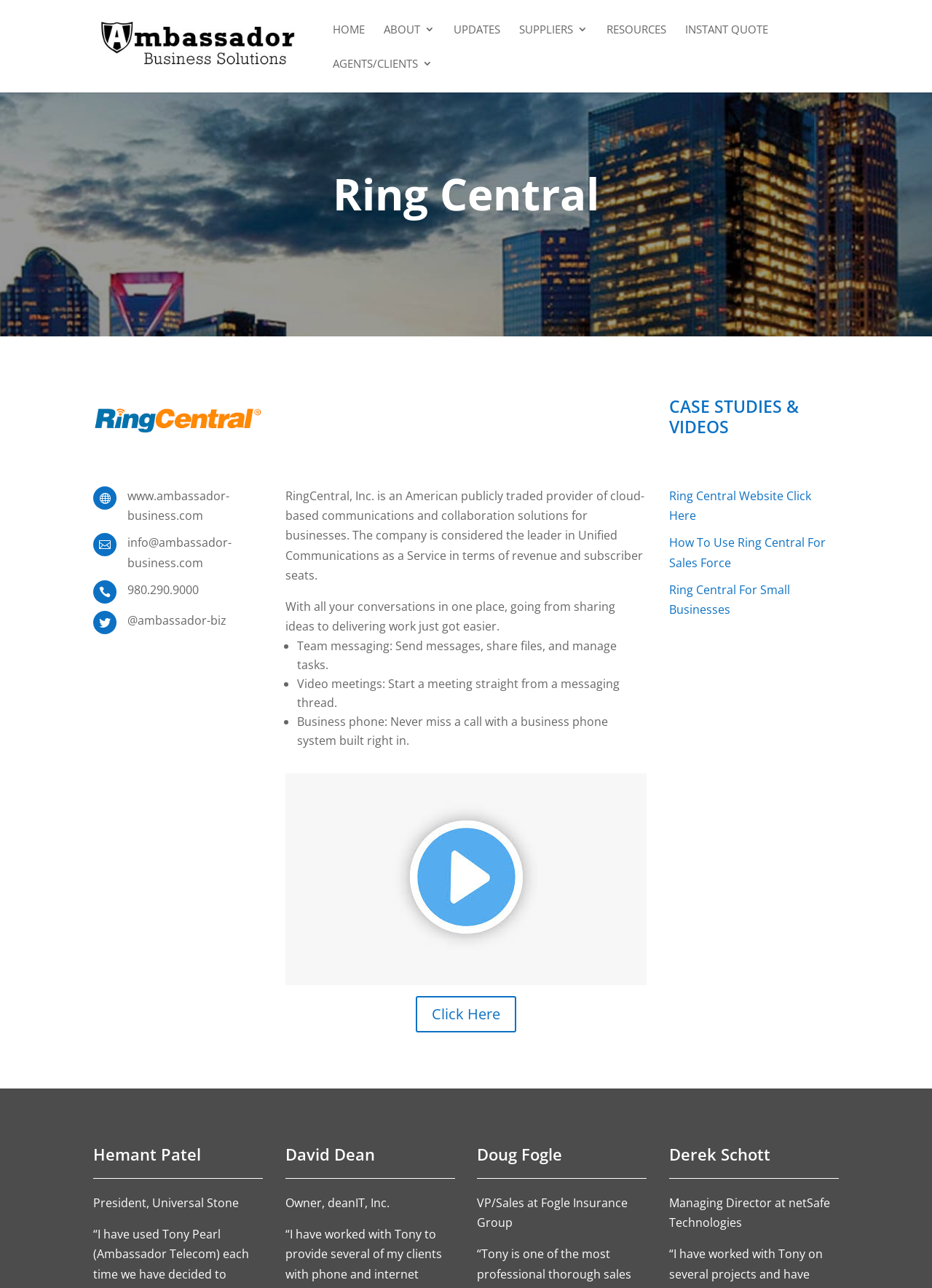Provide a one-word or one-phrase answer to the question:
What is the topic of the 'CASE STUDIES & VIDEOS' section?

Case studies and videos